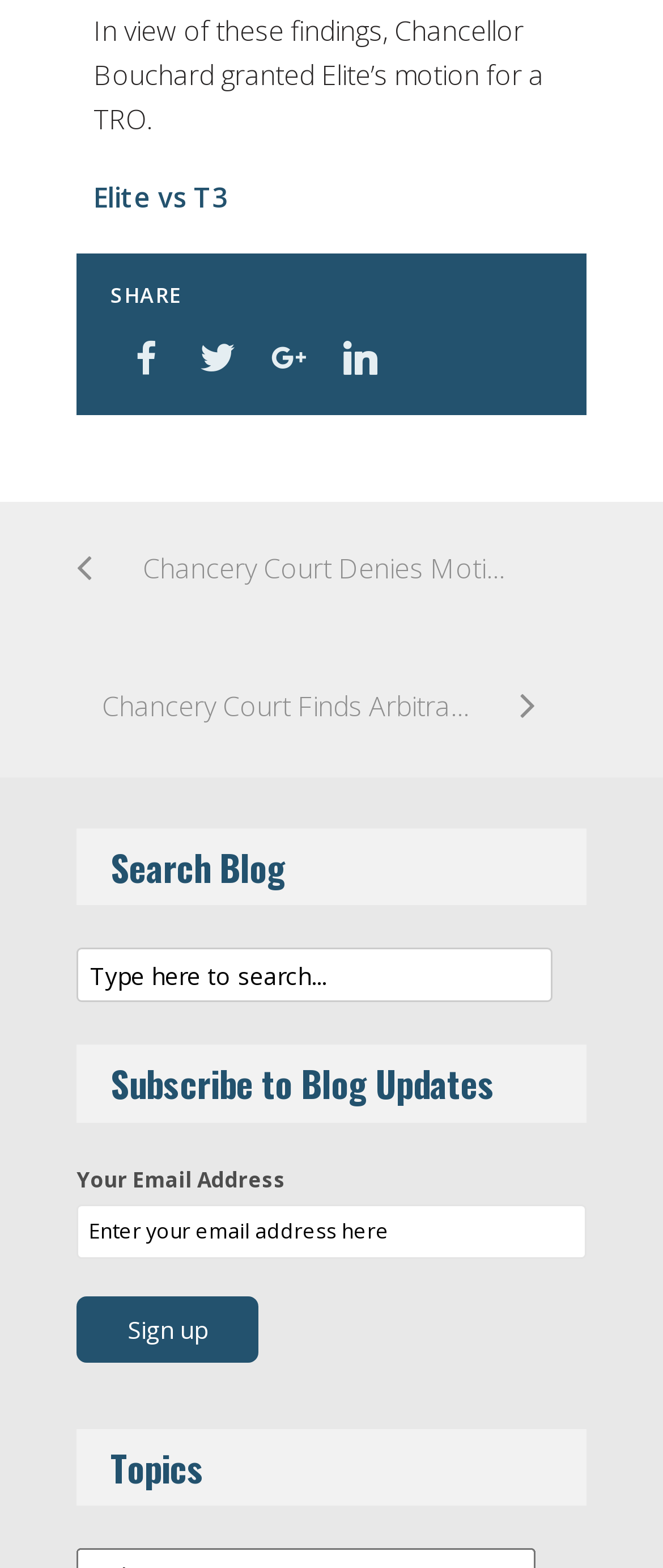Locate the bounding box coordinates of the segment that needs to be clicked to meet this instruction: "Click on the 'Elite vs T3' link".

[0.141, 0.113, 0.344, 0.137]